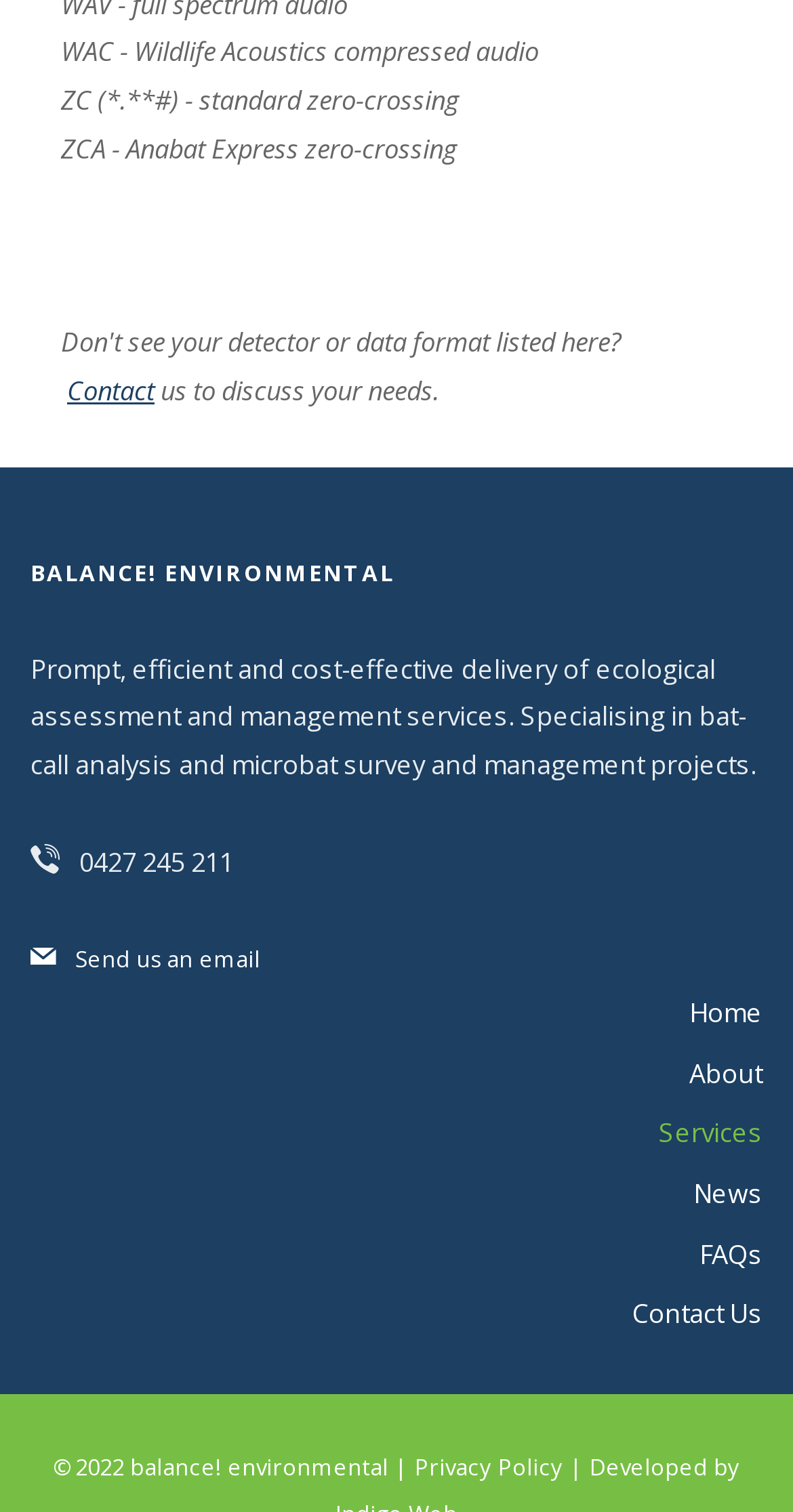Locate the bounding box coordinates of the segment that needs to be clicked to meet this instruction: "Check Privacy Policy".

[0.523, 0.959, 0.71, 0.979]